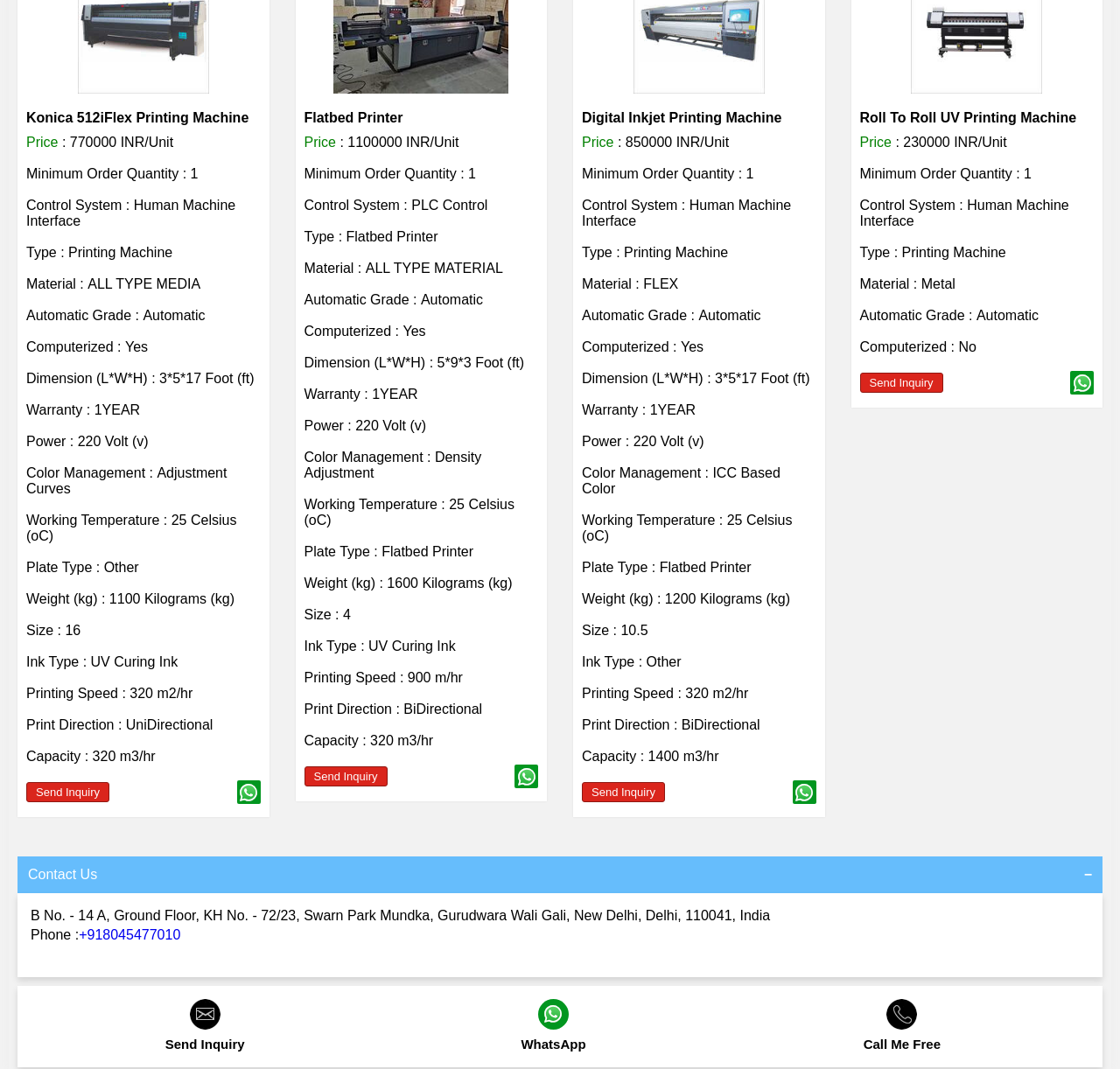What is the price of Konica 512iFlex Printing Machine?
Can you offer a detailed and complete answer to this question?

The price of Konica 512iFlex Printing Machine can be found in the section where the details of the machine are listed. The price is mentioned as '770000 INR/Unit' next to the label 'Price'.